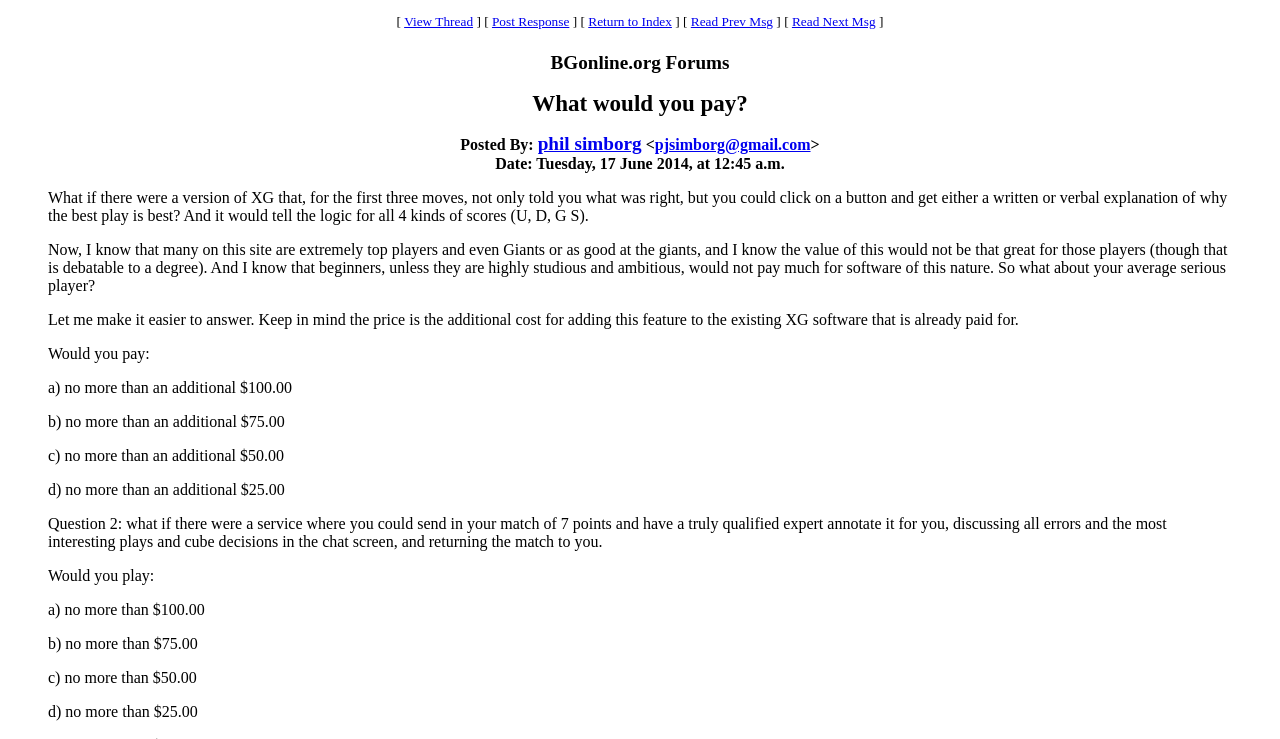Offer a detailed explanation of the webpage layout and contents.

This webpage appears to be a forum discussion thread. At the top, there is a navigation bar with links to "View Thread", "Post Response", "Return to Index", "Read Prev Msg", and "Read Next Msg". Below this, the title "BGonline.org Forums" is displayed, followed by the thread title "What would you pay?".

The thread is posted by "phil simborg" with an email address "pjsimborg@gmail.com", and the posting date is "Tuesday, 17 June 2014, at 12:45 a.m.". The main content of the thread is a discussion about a hypothetical feature for a backgammon software, XG, that provides explanations for the best plays. The author asks for opinions on how much users would be willing to pay for this feature.

The text is divided into several paragraphs, with the first few paragraphs introducing the idea and the target audience. The author then asks two questions: "Would you pay" for this feature, with options ranging from $100 to $25, and "Would you pay" for a service where an expert annotates a match, with options ranging from $100 to $25. The options are listed in a vertical column, with each option on a new line.